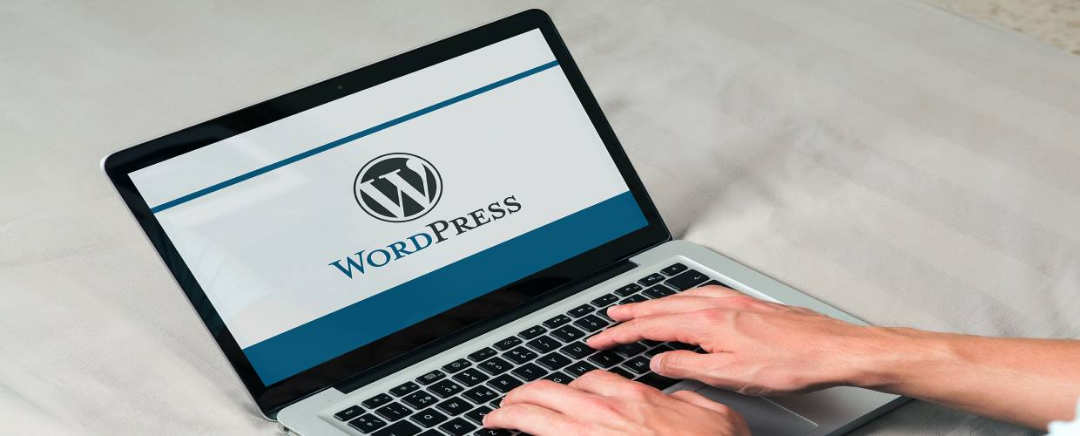Provide a single word or phrase answer to the question: 
What is the purpose of the SEO plugins mentioned?

Effective website management